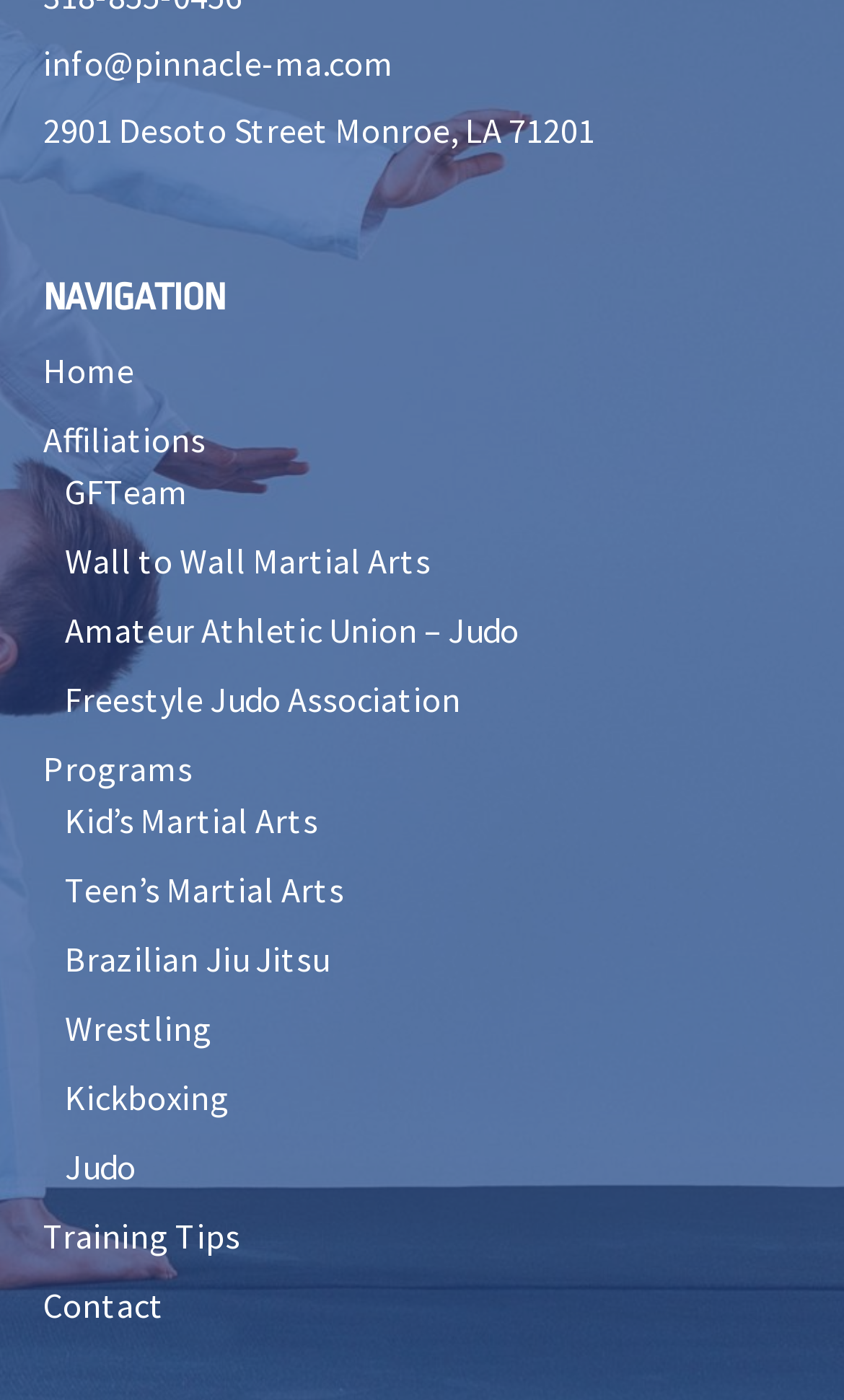For the element described, predict the bounding box coordinates as (top-left x, top-left y, bottom-right x, bottom-right y). All values should be between 0 and 1. Element description: Amateur Athletic Union – Judo

[0.077, 0.434, 0.615, 0.465]